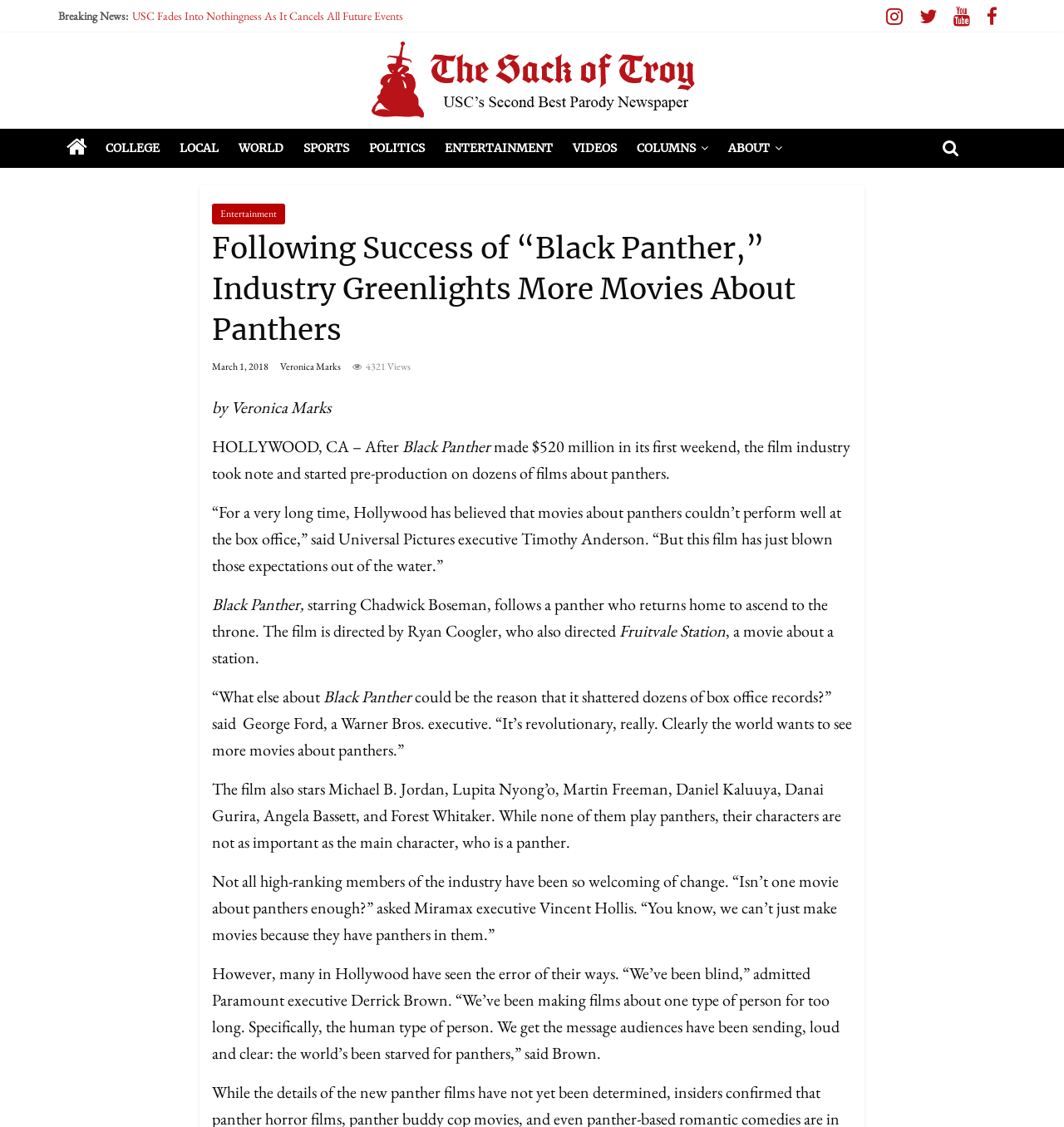Please specify the bounding box coordinates in the format (top-left x, top-left y, bottom-right x, bottom-right y), with all values as floating point numbers between 0 and 1. Identify the bounding box of the UI element described by: Politics

[0.338, 0.114, 0.409, 0.149]